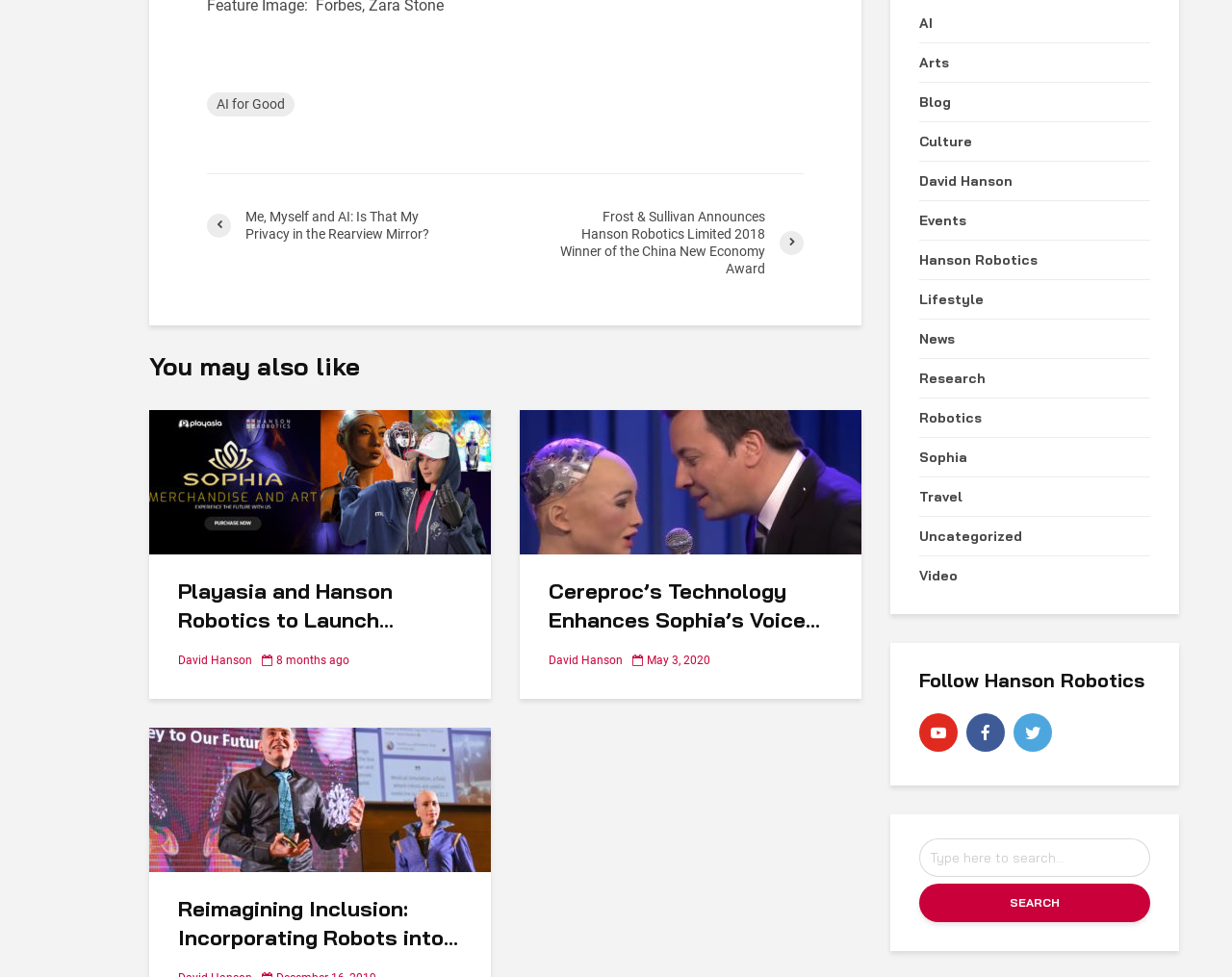What is the name of the robotics company?
Based on the image, answer the question with a single word or brief phrase.

Hanson Robotics